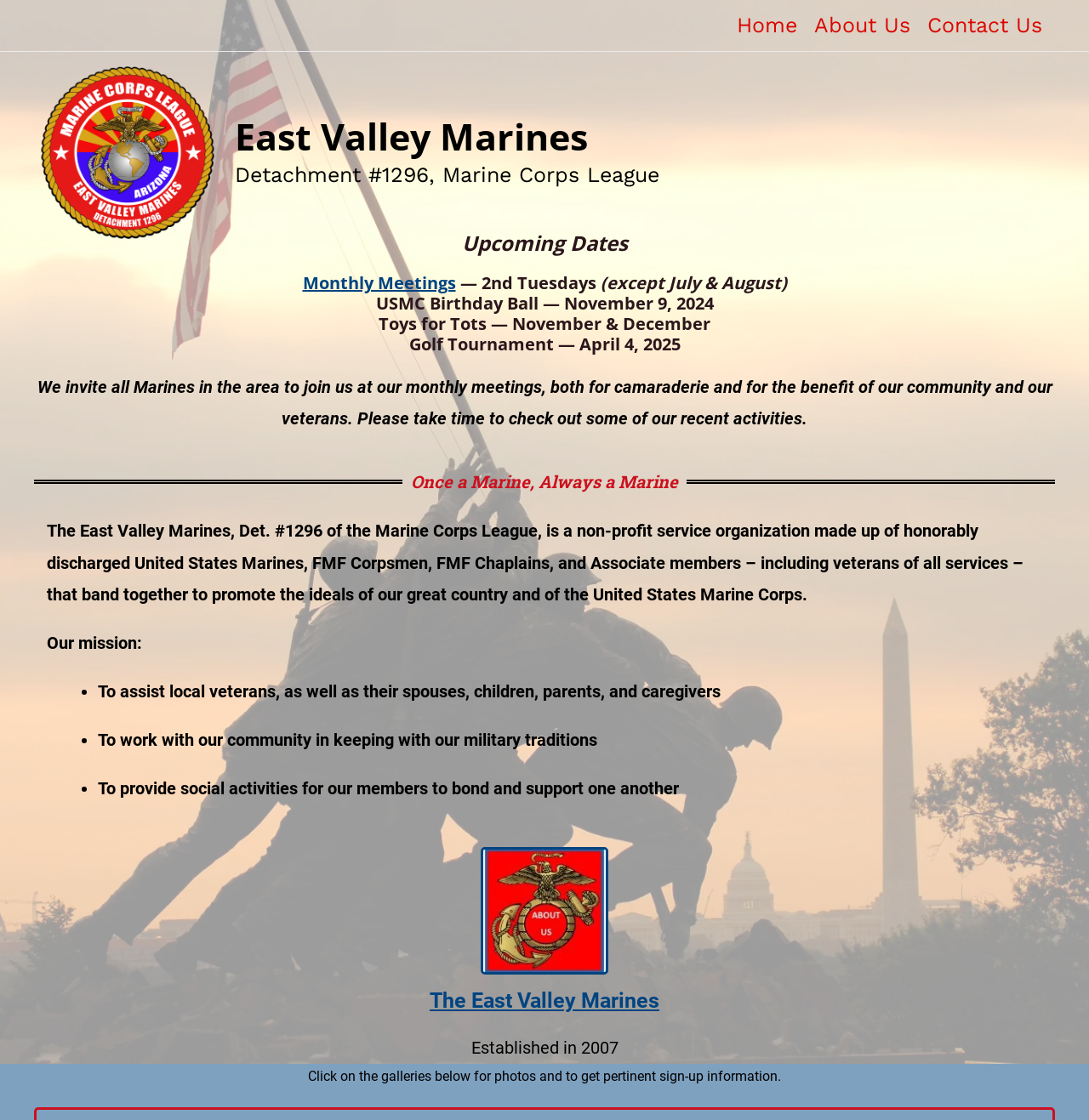What is the theme of the photo galleries?
Using the information presented in the image, please offer a detailed response to the question.

The theme of the photo galleries can be inferred from the static text element 'Click on the galleries below for photos and to get pertinent sign-up information.' which suggests that the galleries are related to recent activities of the East Valley Marines.